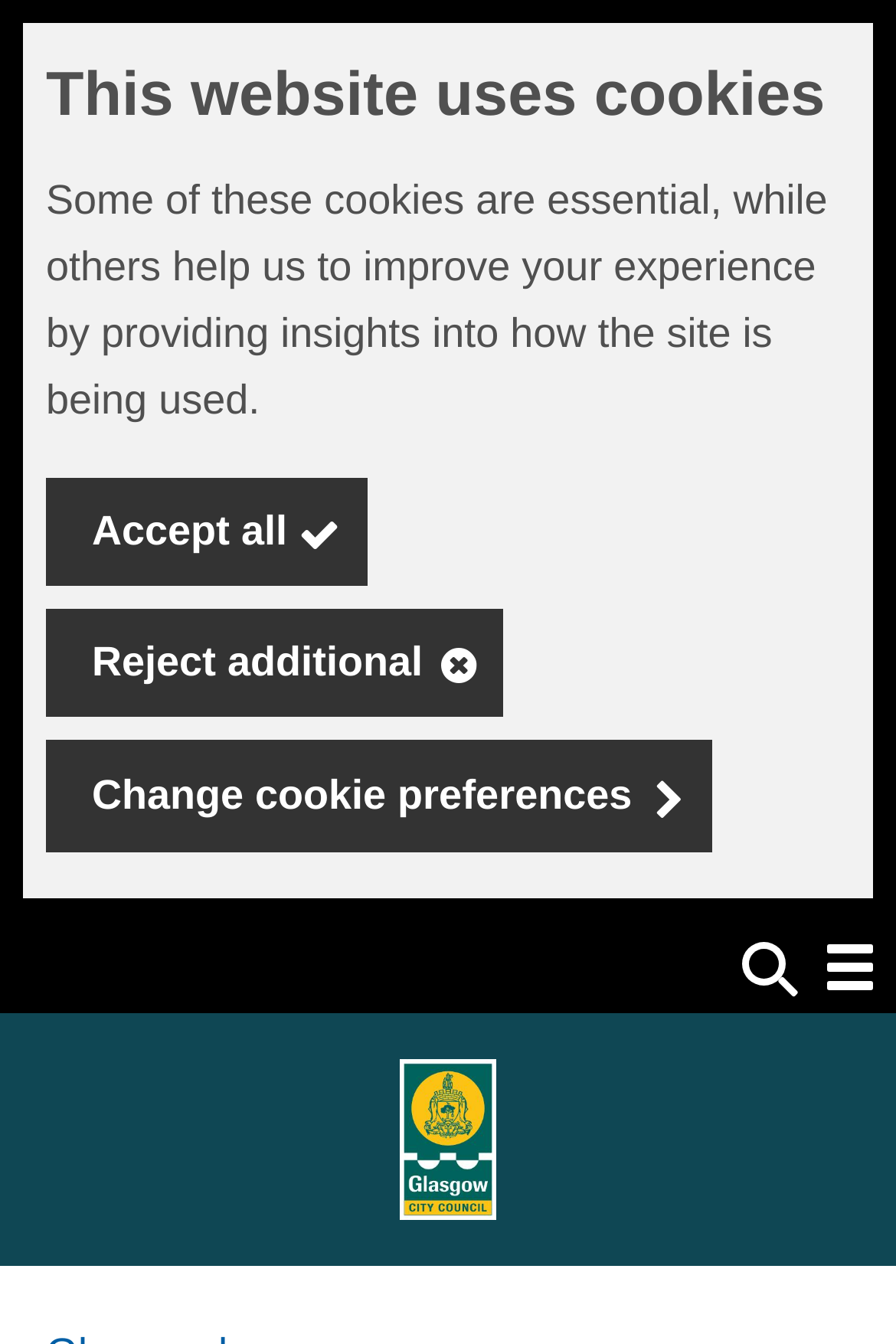Show me the bounding box coordinates of the clickable region to achieve the task as per the instruction: "Check the privacy policy".

None